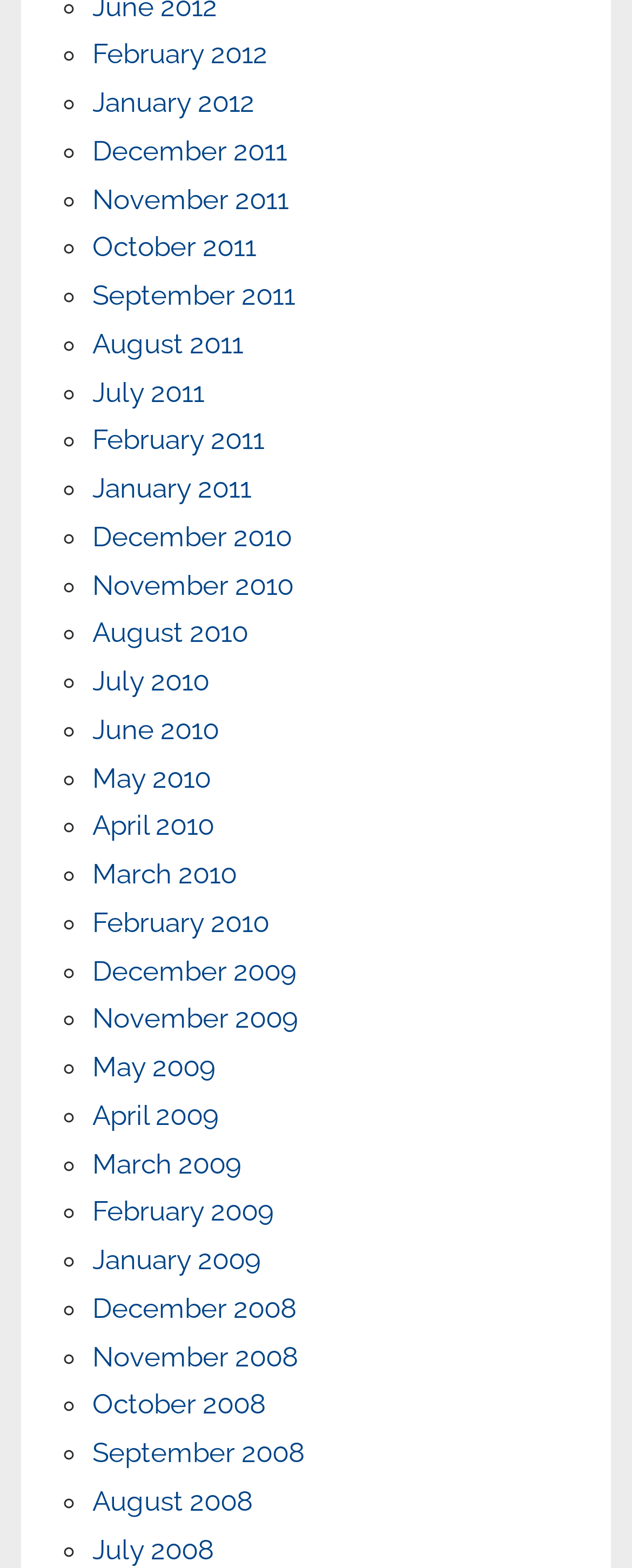Locate the bounding box coordinates of the clickable part needed for the task: "View February 2012".

[0.146, 0.024, 0.423, 0.045]